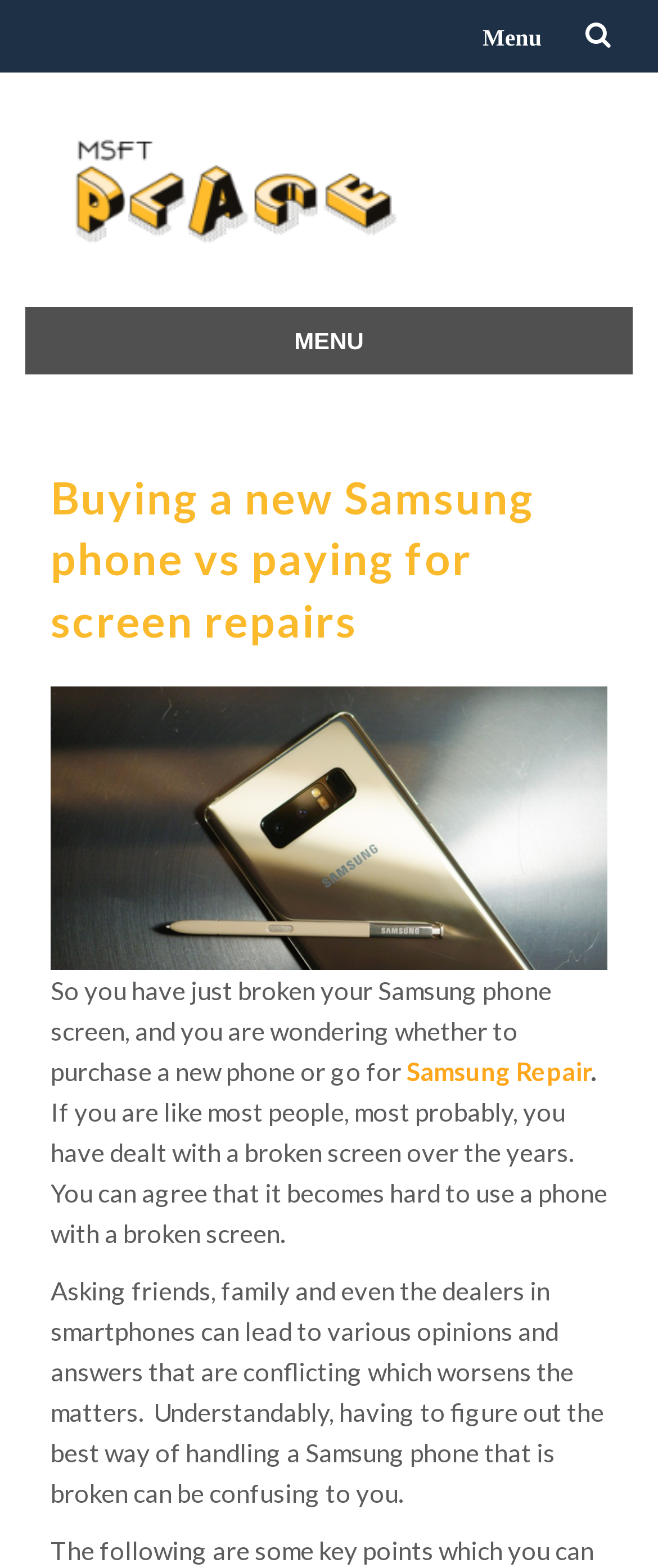What is the tone of the article?
Look at the screenshot and provide an in-depth answer.

The tone of the article appears to be helpful and understanding, as it acknowledges the frustration and confusion that comes with dealing with a broken phone screen and offers guidance and support to help make a decision.